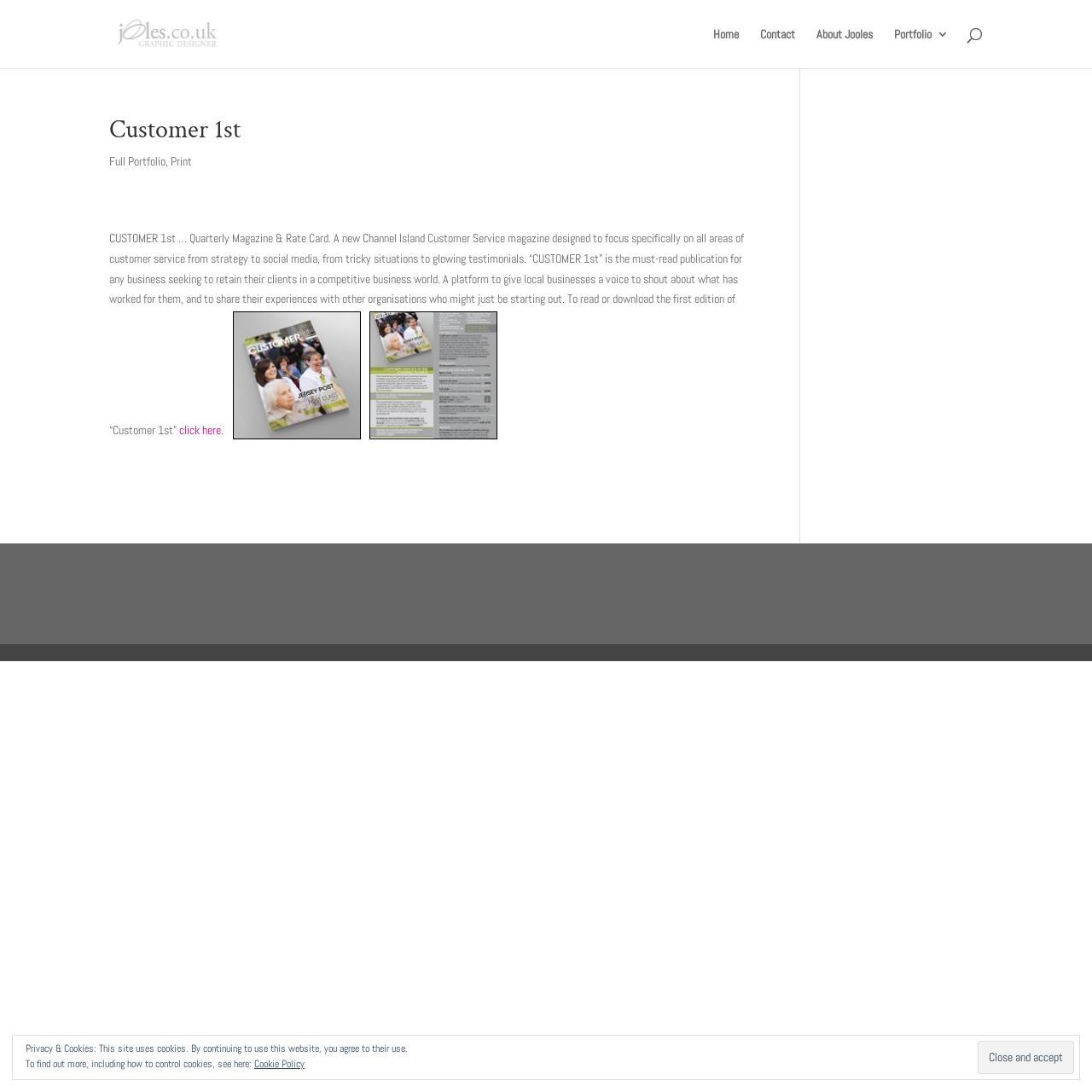What is the name of the author?
Please provide a single word or phrase as your answer based on the screenshot.

Jooles Tostevin-Hobbs